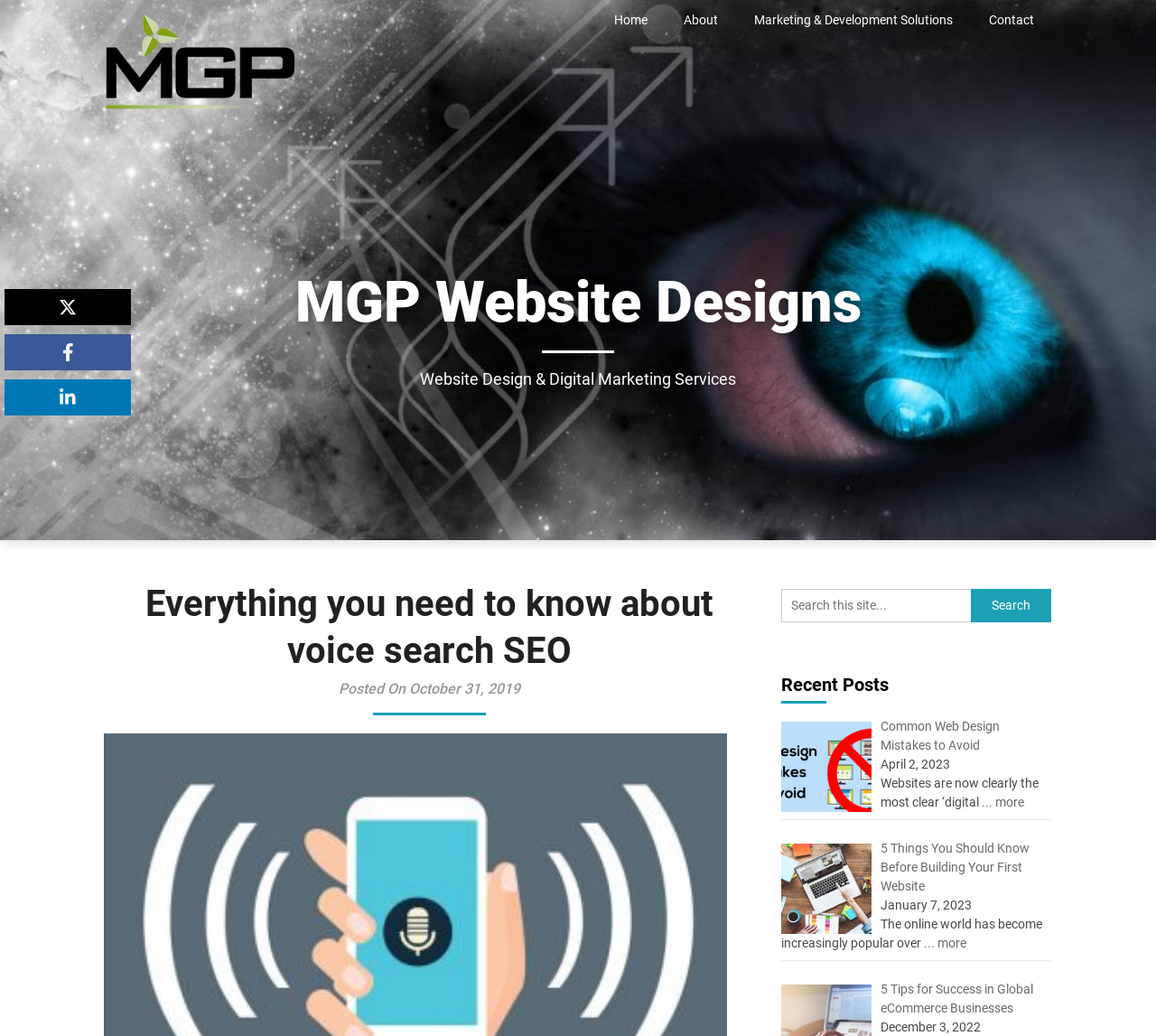Provide the bounding box coordinates, formatted as (top-left x, top-left y, bottom-right x, bottom-right y), with all values being floating point numbers between 0 and 1. Identify the bounding box of the UI element that matches the description: Home

[0.531, 0.0, 0.576, 0.039]